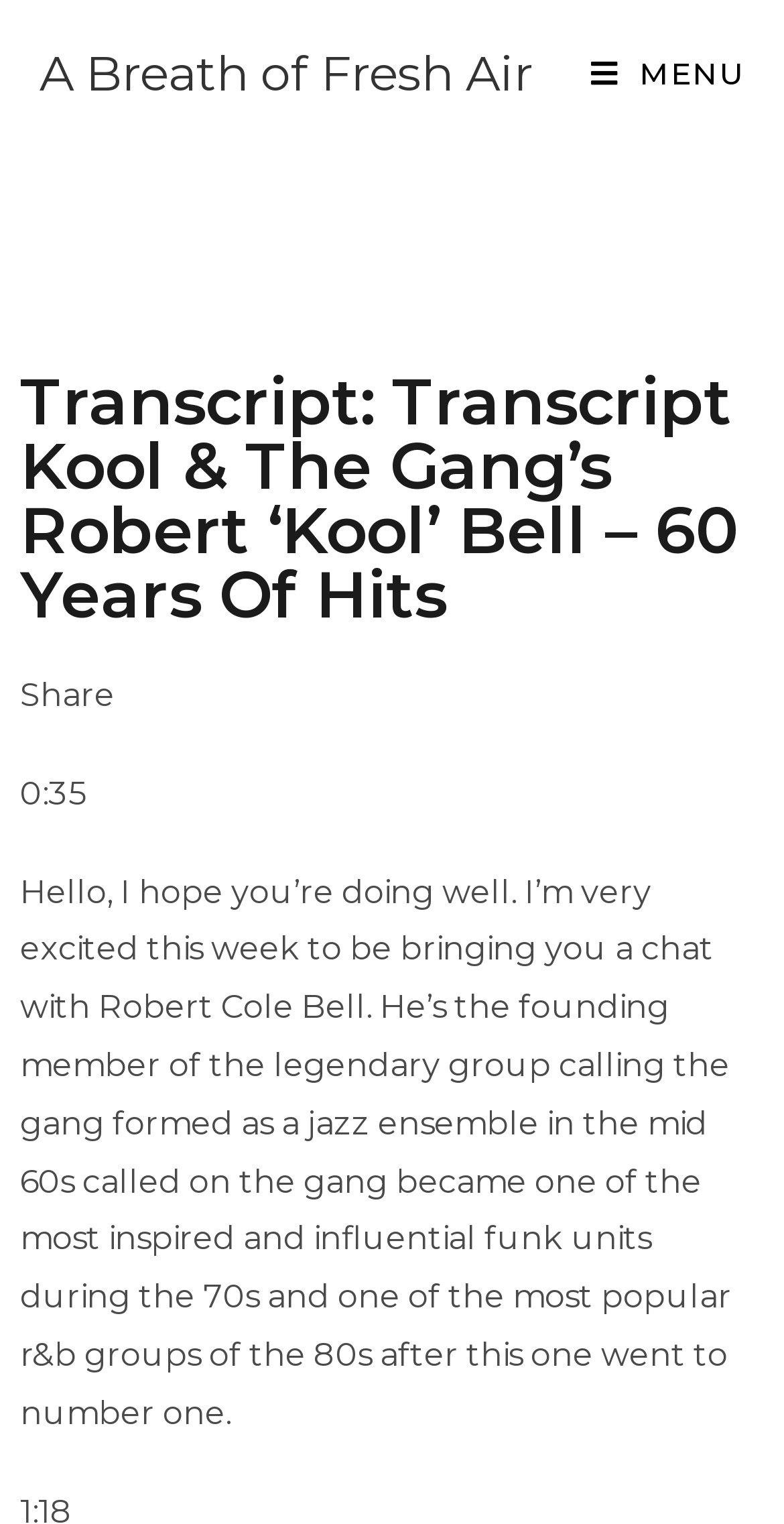What is the name of the group mentioned in the transcript?
Using the image, provide a detailed and thorough answer to the question.

The webpage title mentions 'Kool & The Gang’s Robert ‘Kool’ Bell', indicating that Kool & The Gang is the name of the group.